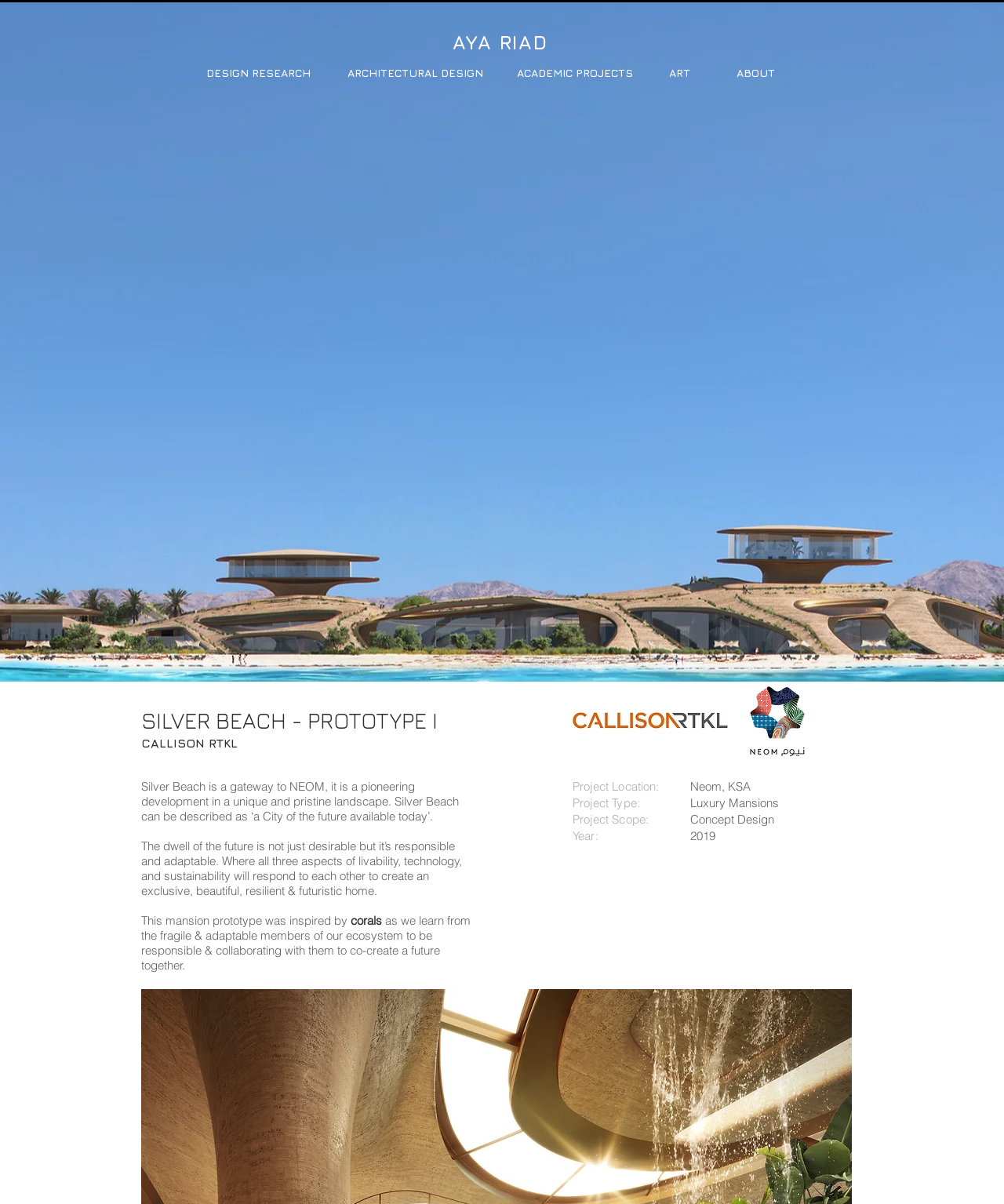From the element description ABOUT, predict the bounding box coordinates of the UI element. The coordinates must be specified in the format (top-left x, top-left y, bottom-right x, bottom-right y) and should be within the 0 to 1 range.

[0.703, 0.048, 0.802, 0.074]